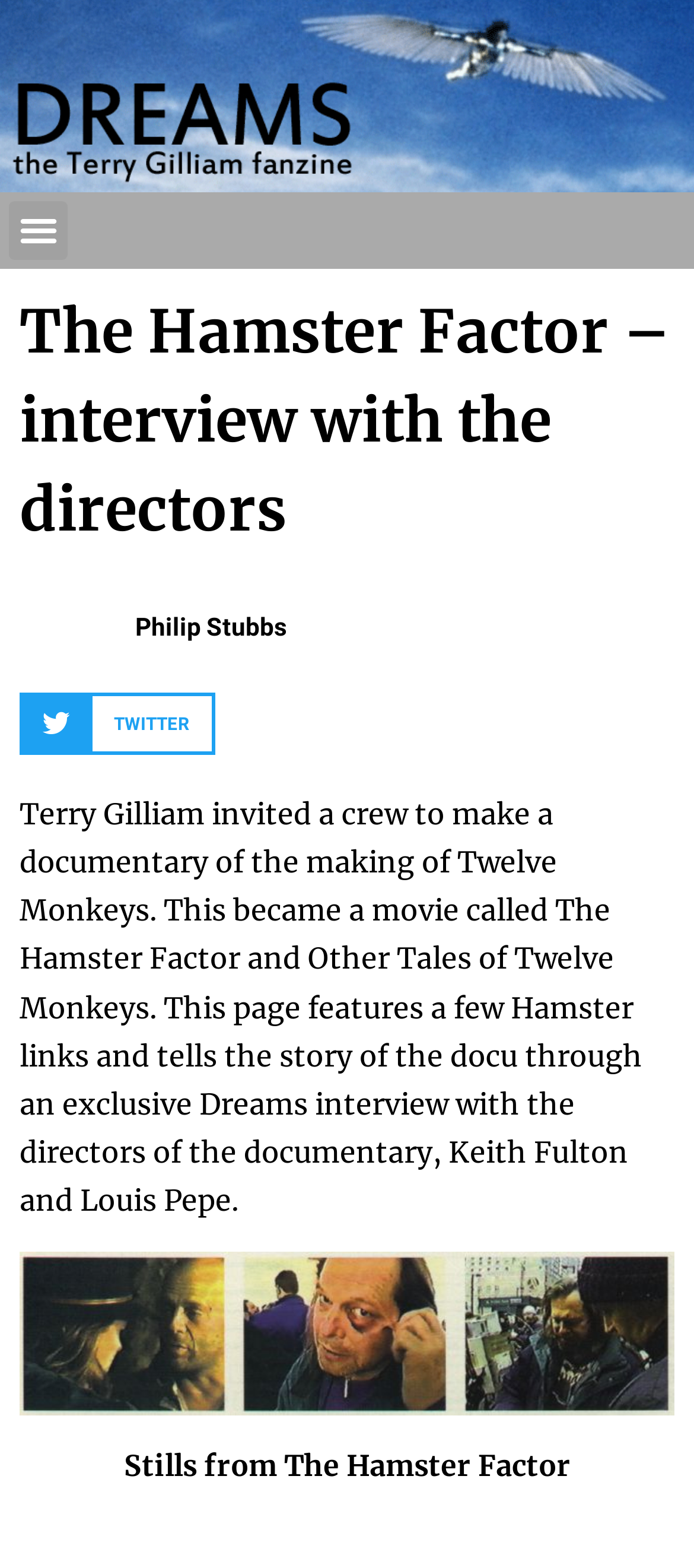What is the name of the movie being made?
With the help of the image, please provide a detailed response to the question.

I found the answer by looking at the StaticText element 'Terry Gilliam invited a crew to make a documentary of the making of Twelve Monkeys.' which mentions the movie.